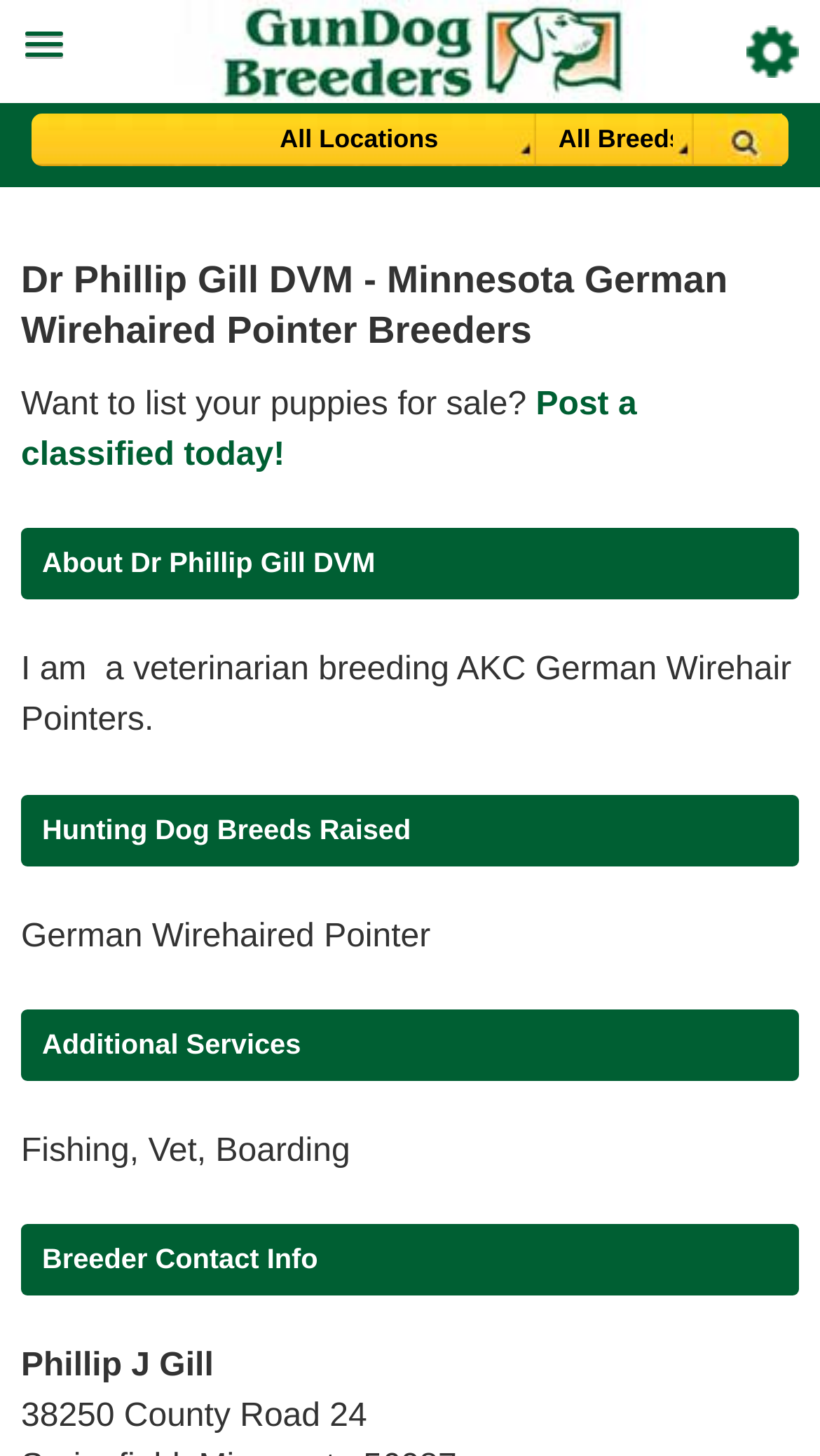What is the breeder's name?
Answer the question with as much detail as you can, using the image as a reference.

I found the breeder's name by looking at the 'Breeder Contact Info' section, where it lists 'Phillip J Gill' as the contact person.